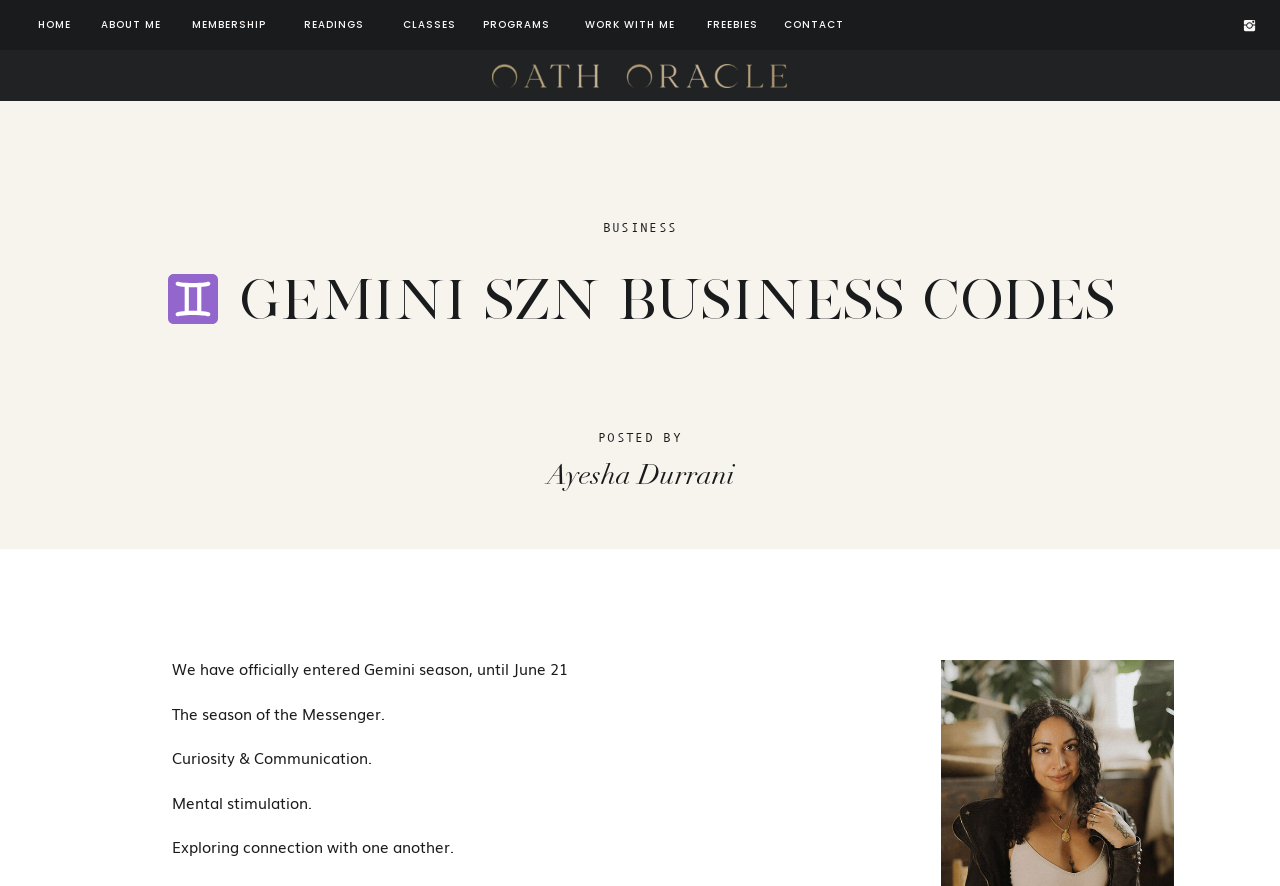Locate the bounding box coordinates of the element that should be clicked to fulfill the instruction: "read business codes".

[0.471, 0.248, 0.529, 0.265]